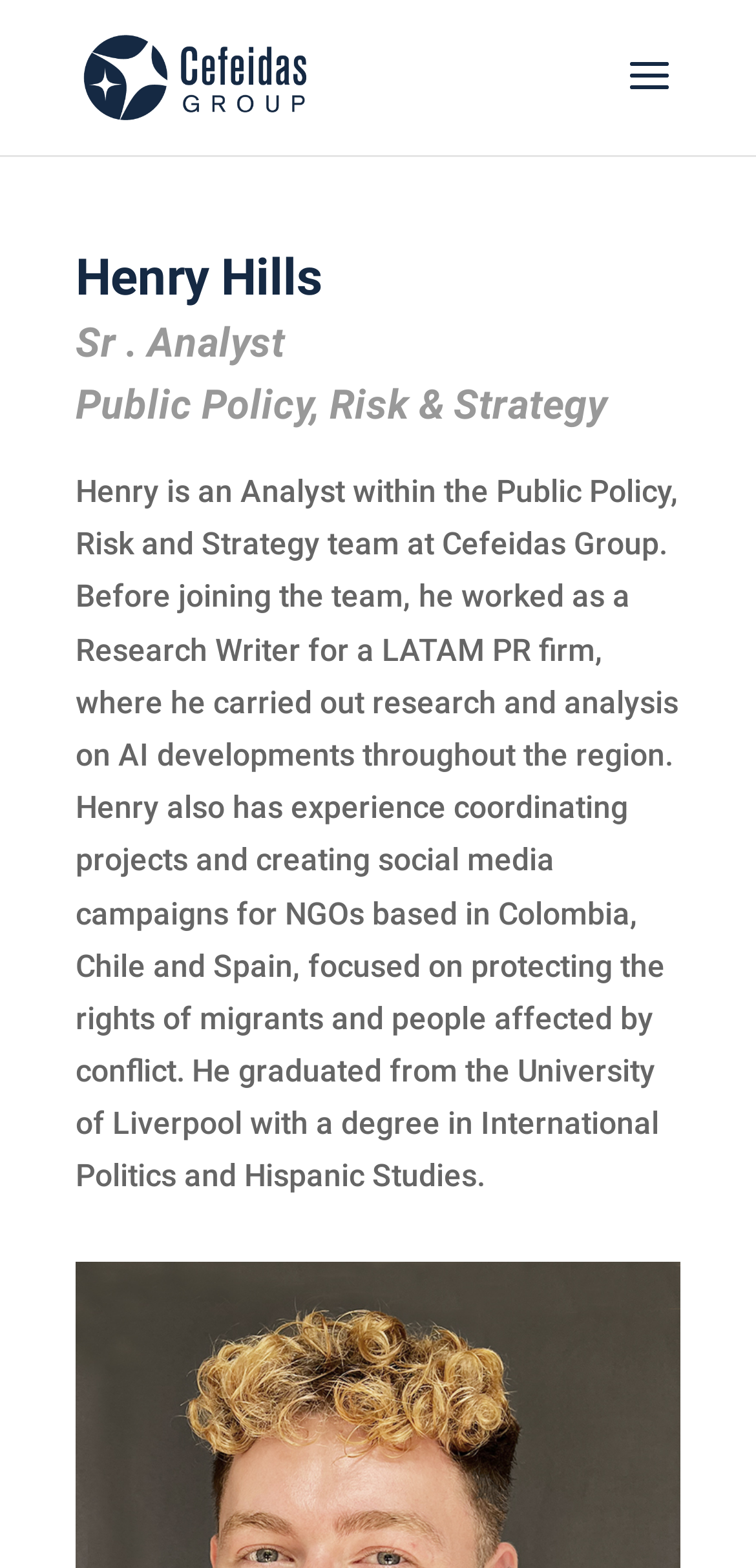What is the name of the team Henry is part of?
Using the visual information, respond with a single word or phrase.

Public Policy, Risk and Strategy team